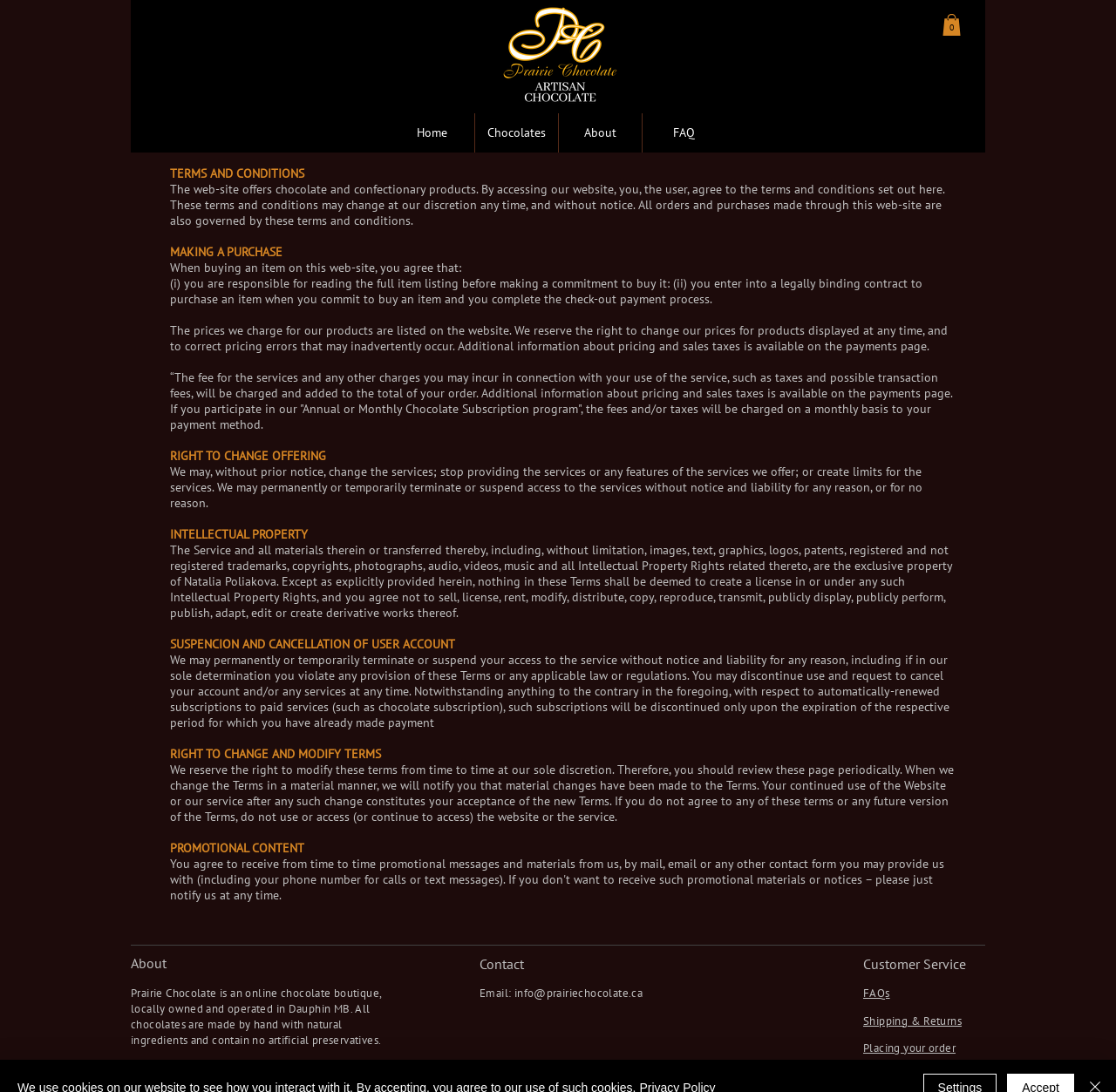Answer the question with a single word or phrase: 
What is the main topic of the webpage?

Terms and Conditions